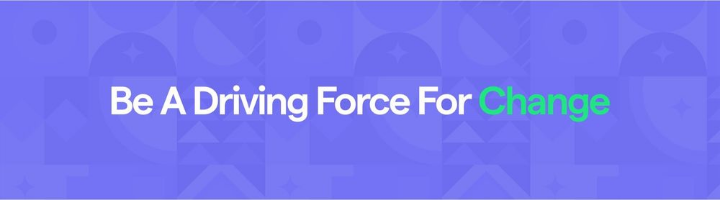Please give a concise answer to this question using a single word or phrase: 
What type of font is used for the phrase?

Sans-serif